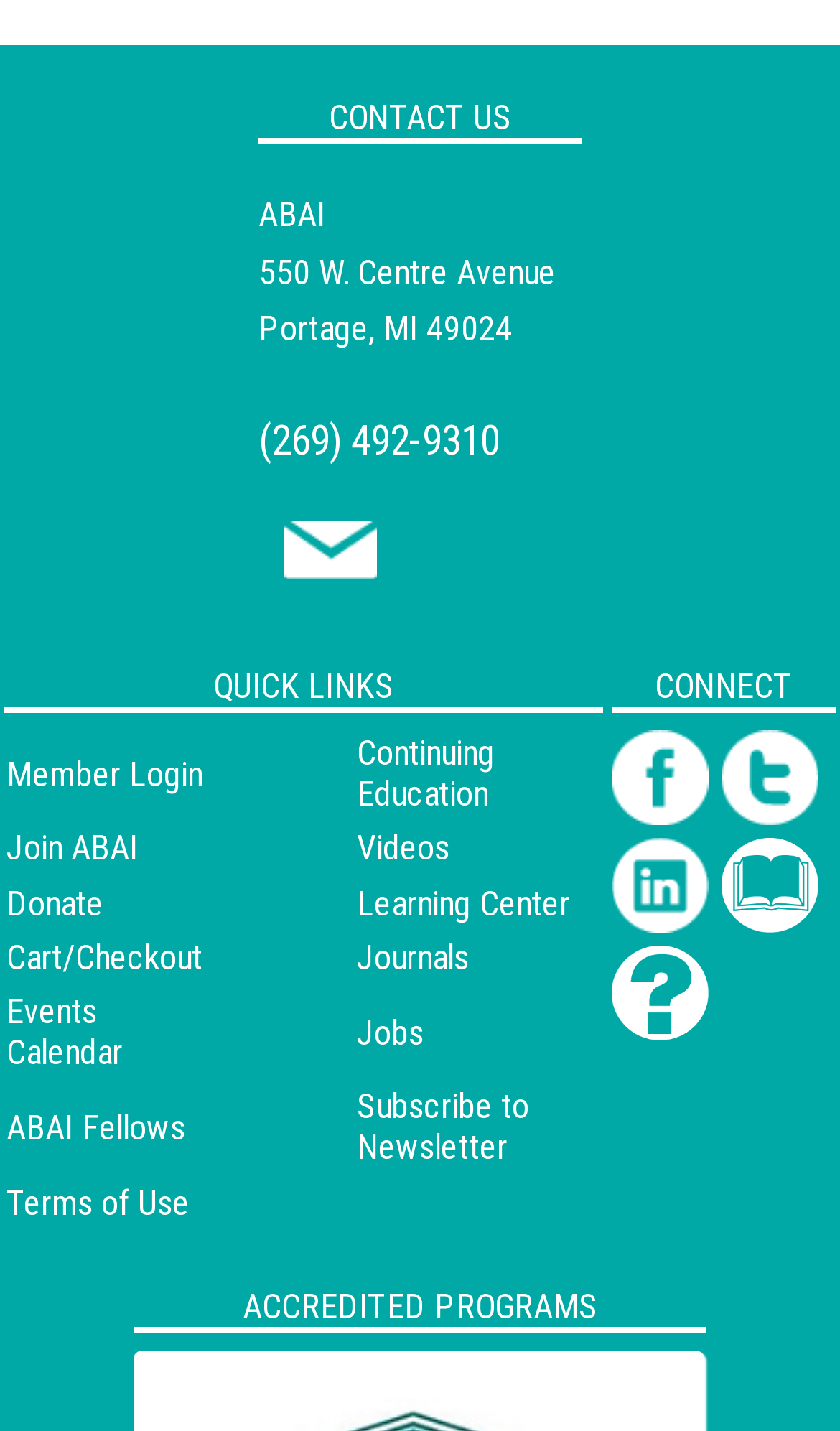What is the organization's phone number? Please answer the question using a single word or phrase based on the image.

(269) 492-9310